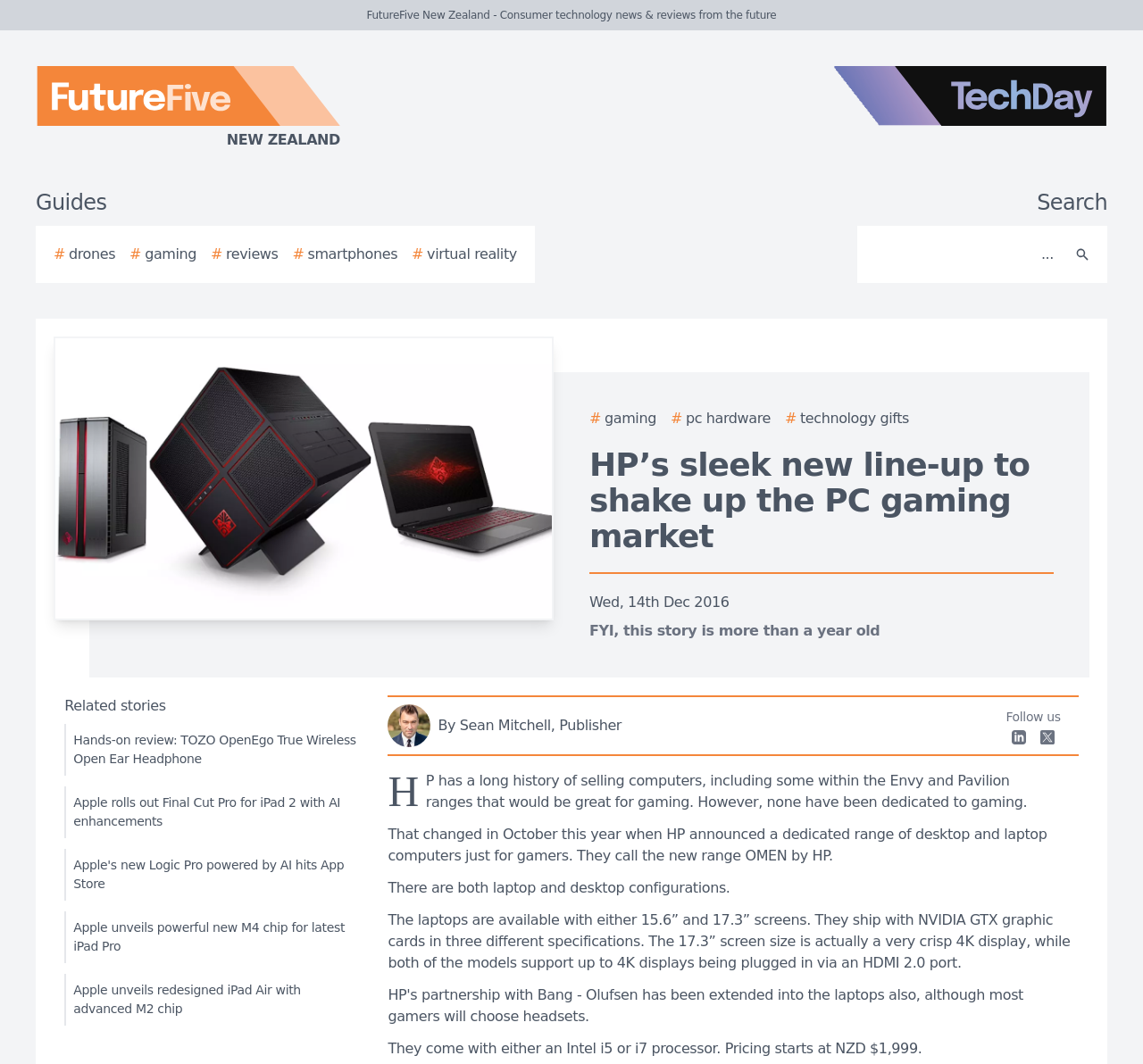Answer succinctly with a single word or phrase:
What is the topic of the article?

HP gaming PCs